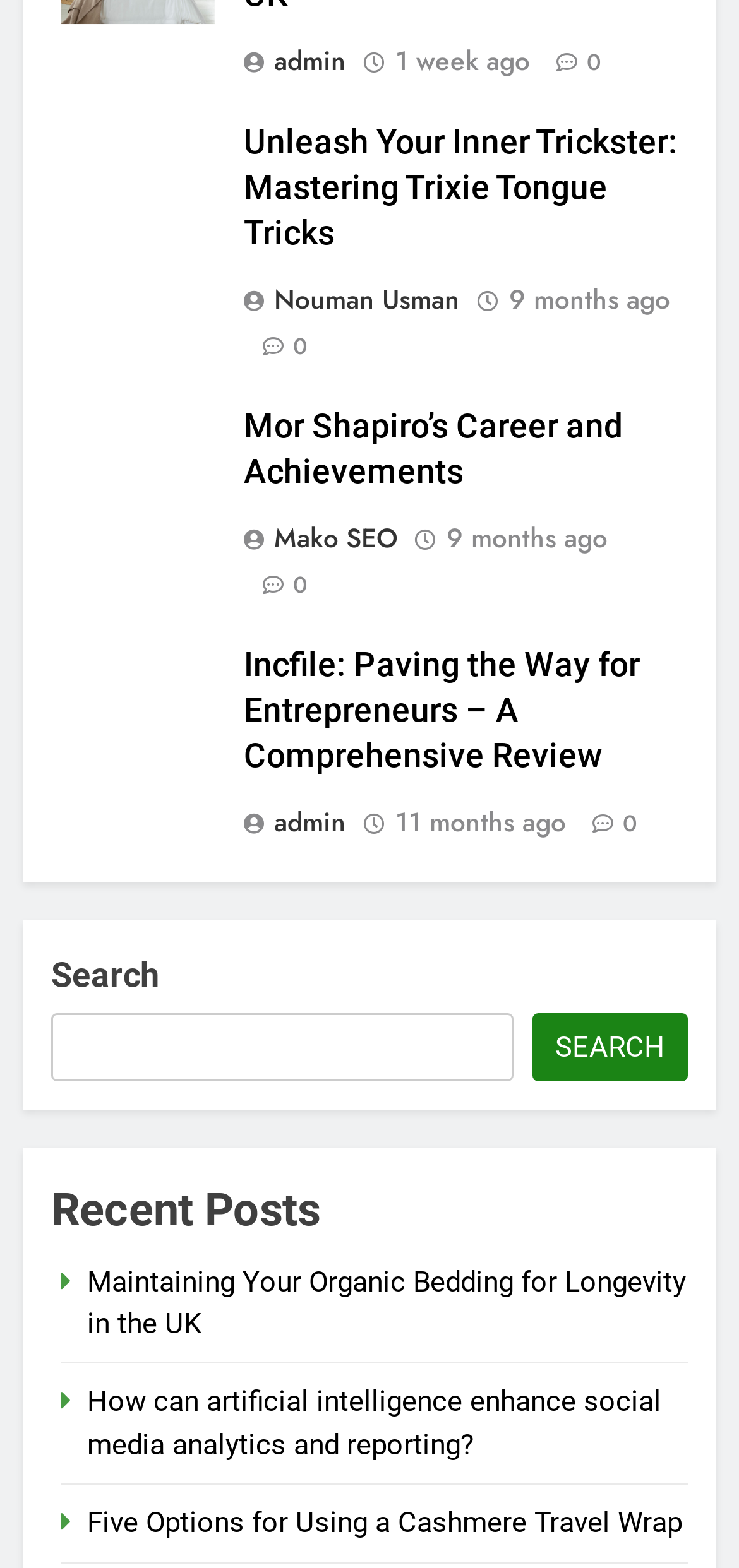Could you provide the bounding box coordinates for the portion of the screen to click to complete this instruction: "View articles about May 2024"?

None